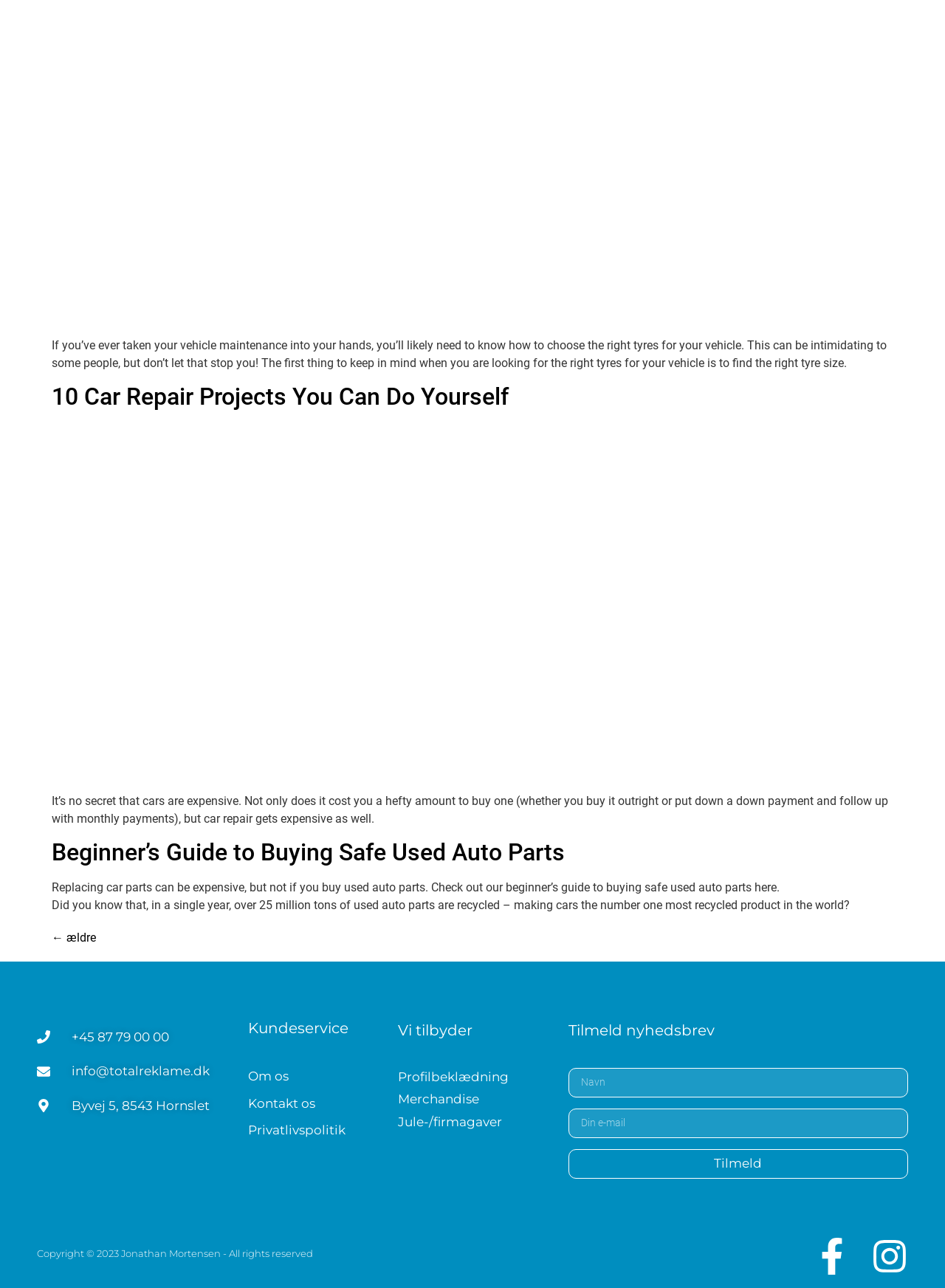What is the purpose of the textbox labeled 'Email'? Analyze the screenshot and reply with just one word or a short phrase.

To input email address